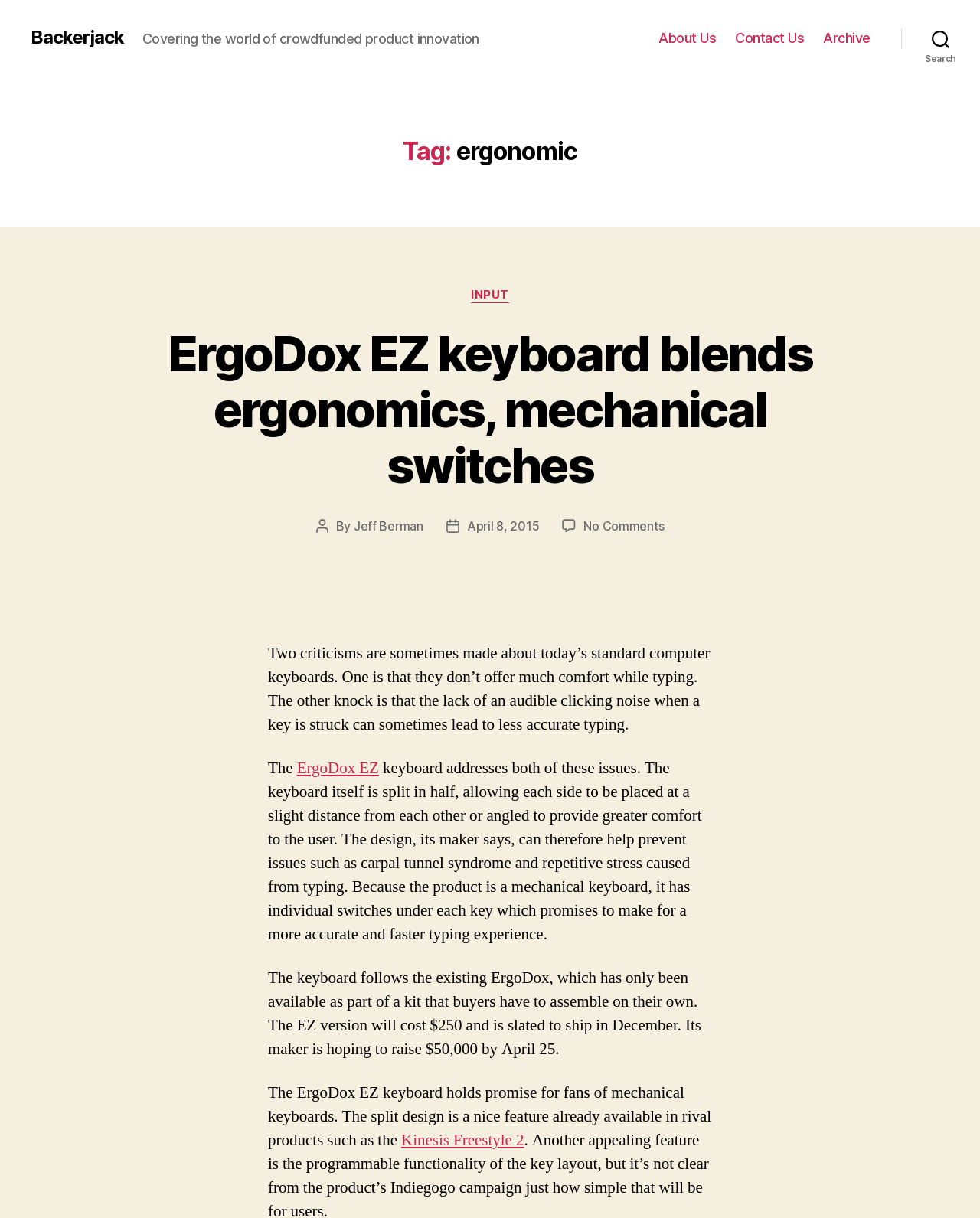Find the bounding box coordinates of the element to click in order to complete this instruction: "Read more about 'ErgoDox EZ keyboard blends ergonomics, mechanical switches'". The bounding box coordinates must be four float numbers between 0 and 1, denoted as [left, top, right, bottom].

[0.171, 0.266, 0.829, 0.406]